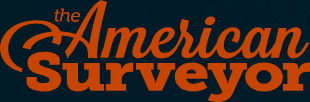What font style is used for 'the American'?
Please provide a single word or phrase as your answer based on the image.

Elegant script